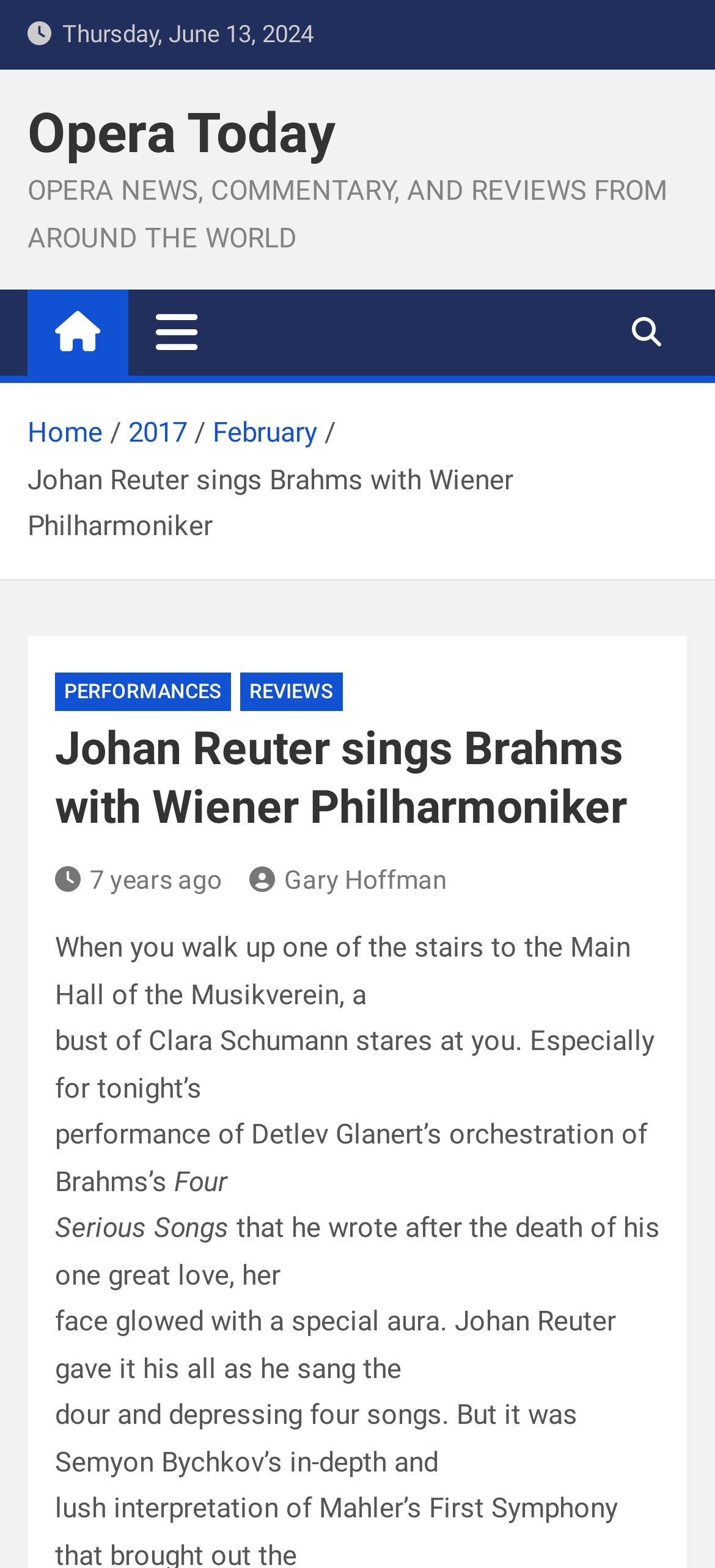Respond to the following query with just one word or a short phrase: 
What is the name of the composer whose work is being performed?

Brahms